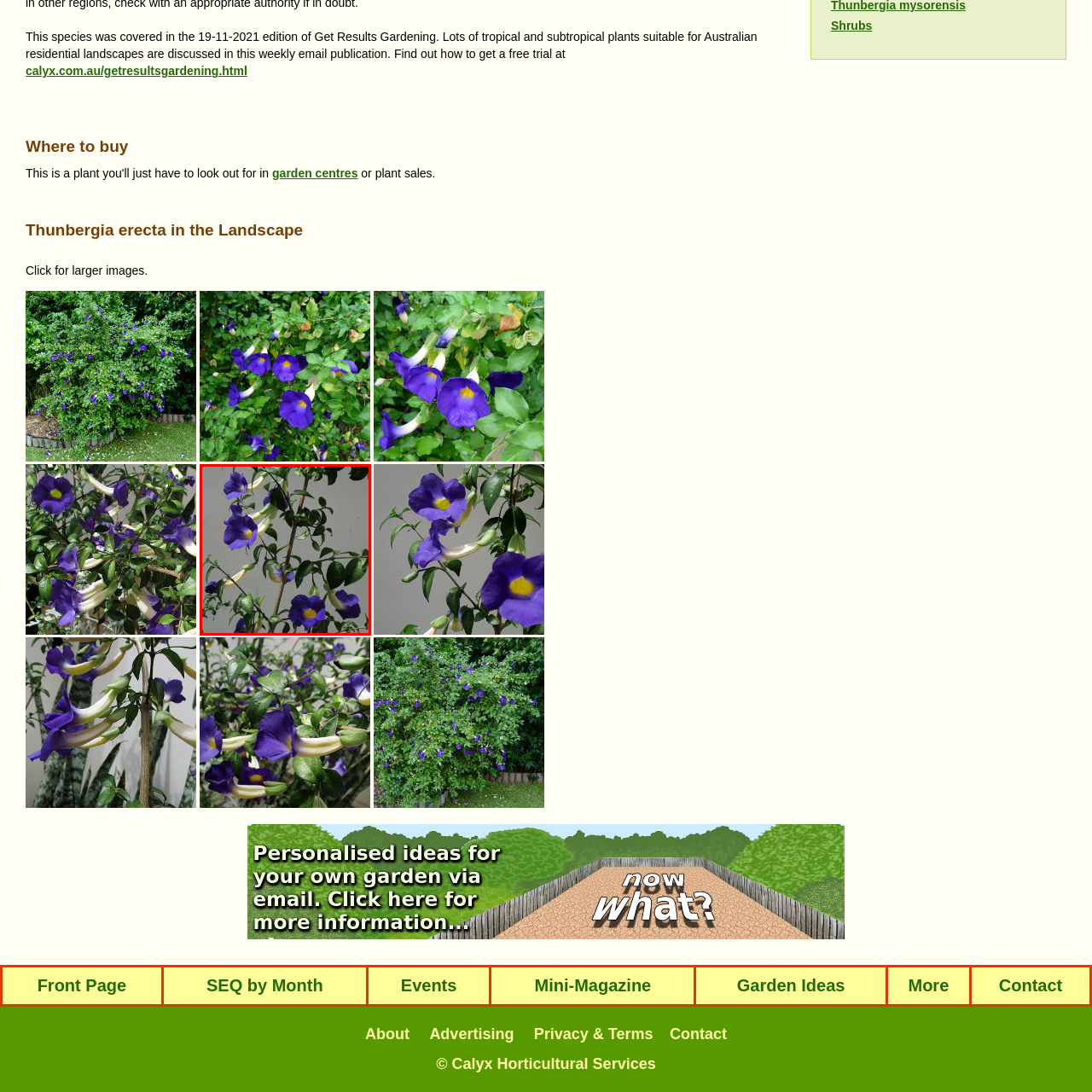Check the image marked by the red frame and reply to the question using one word or phrase:
What type of climates does the plant thrive in?

Tropical and subtropical